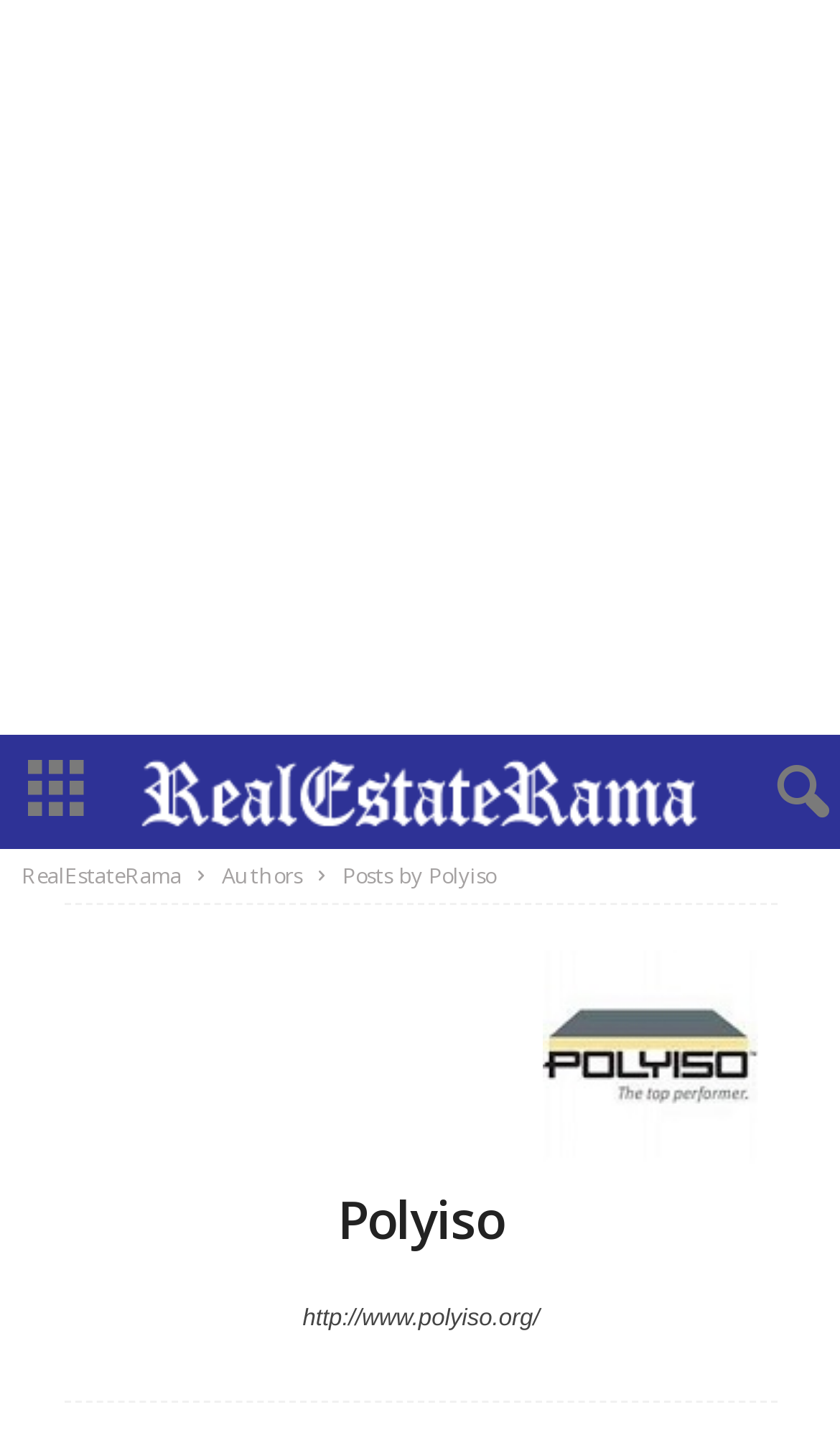Please provide a one-word or phrase answer to the question: 
Who is the author of the posts?

Polyiso